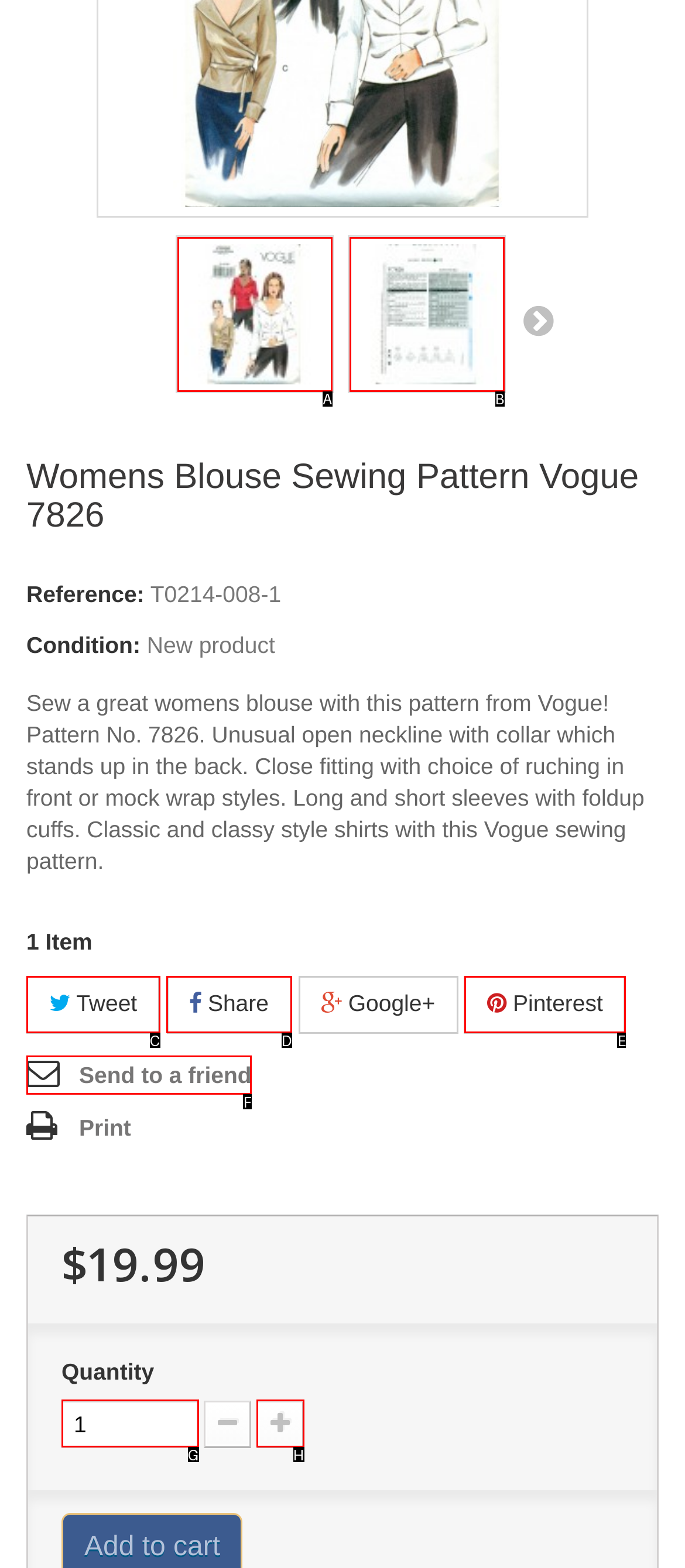From the given choices, determine which HTML element aligns with the description: Send to a friend Respond with the letter of the appropriate option.

F